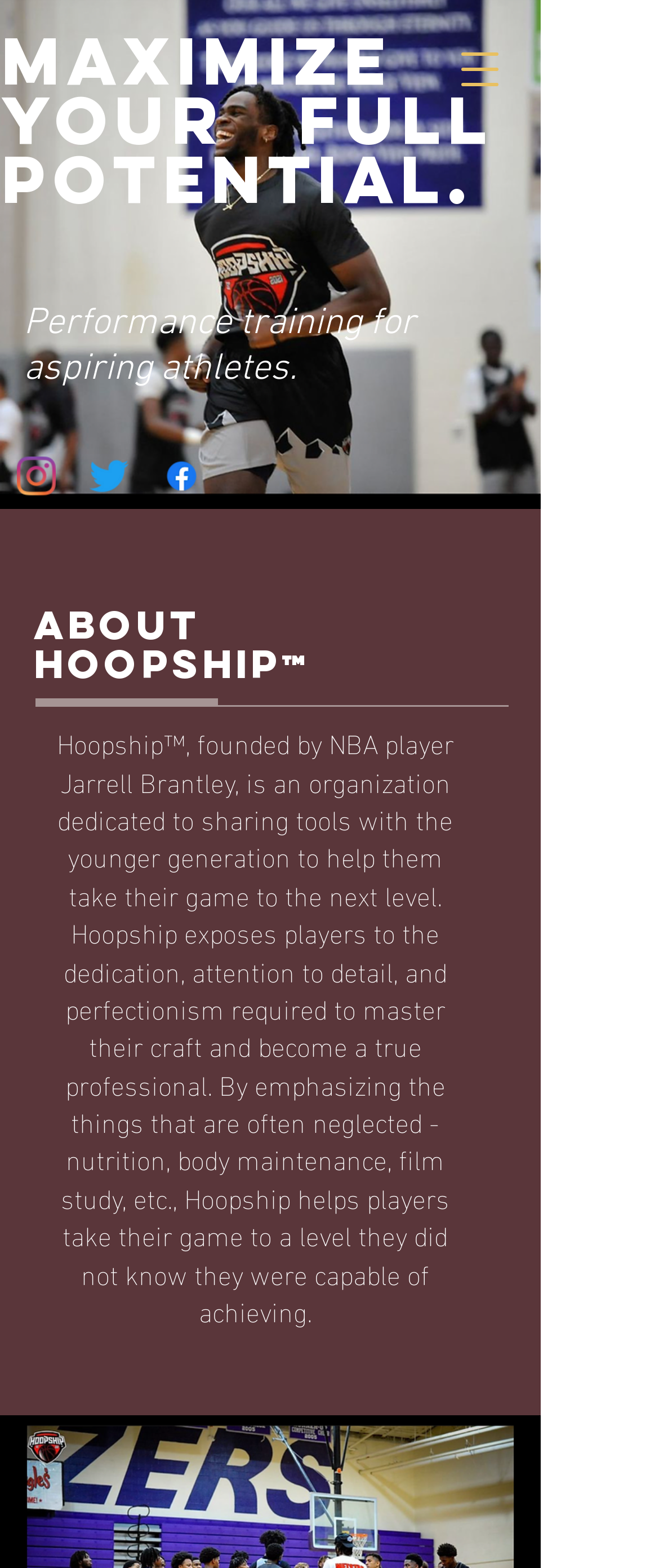Identify and provide the title of the webpage.

Maximize Your   Full Potential.